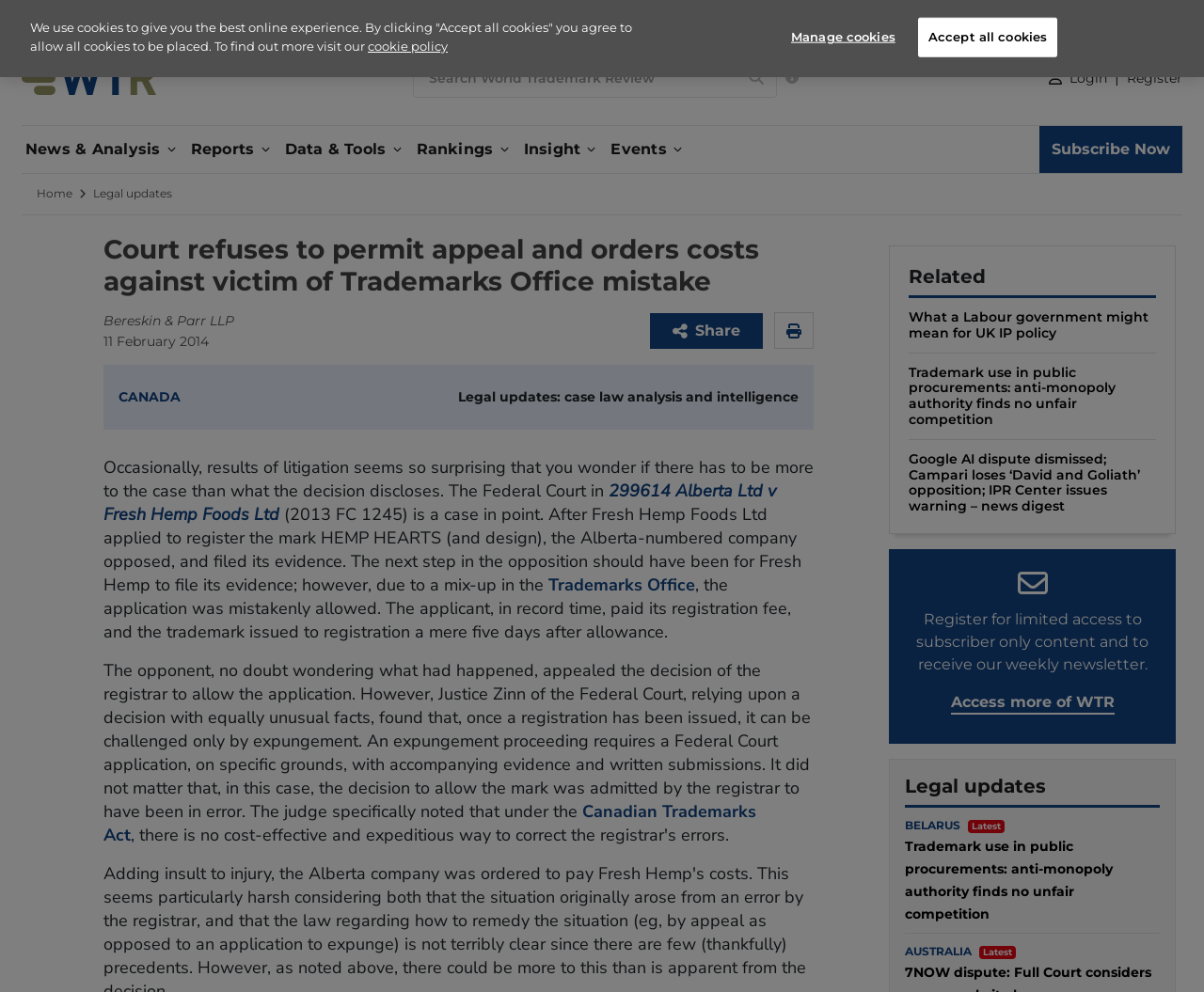Please specify the bounding box coordinates of the clickable region necessary for completing the following instruction: "Visit IAM". The coordinates must consist of four float numbers between 0 and 1, i.e., [left, top, right, bottom].

[0.855, 0.009, 0.894, 0.023]